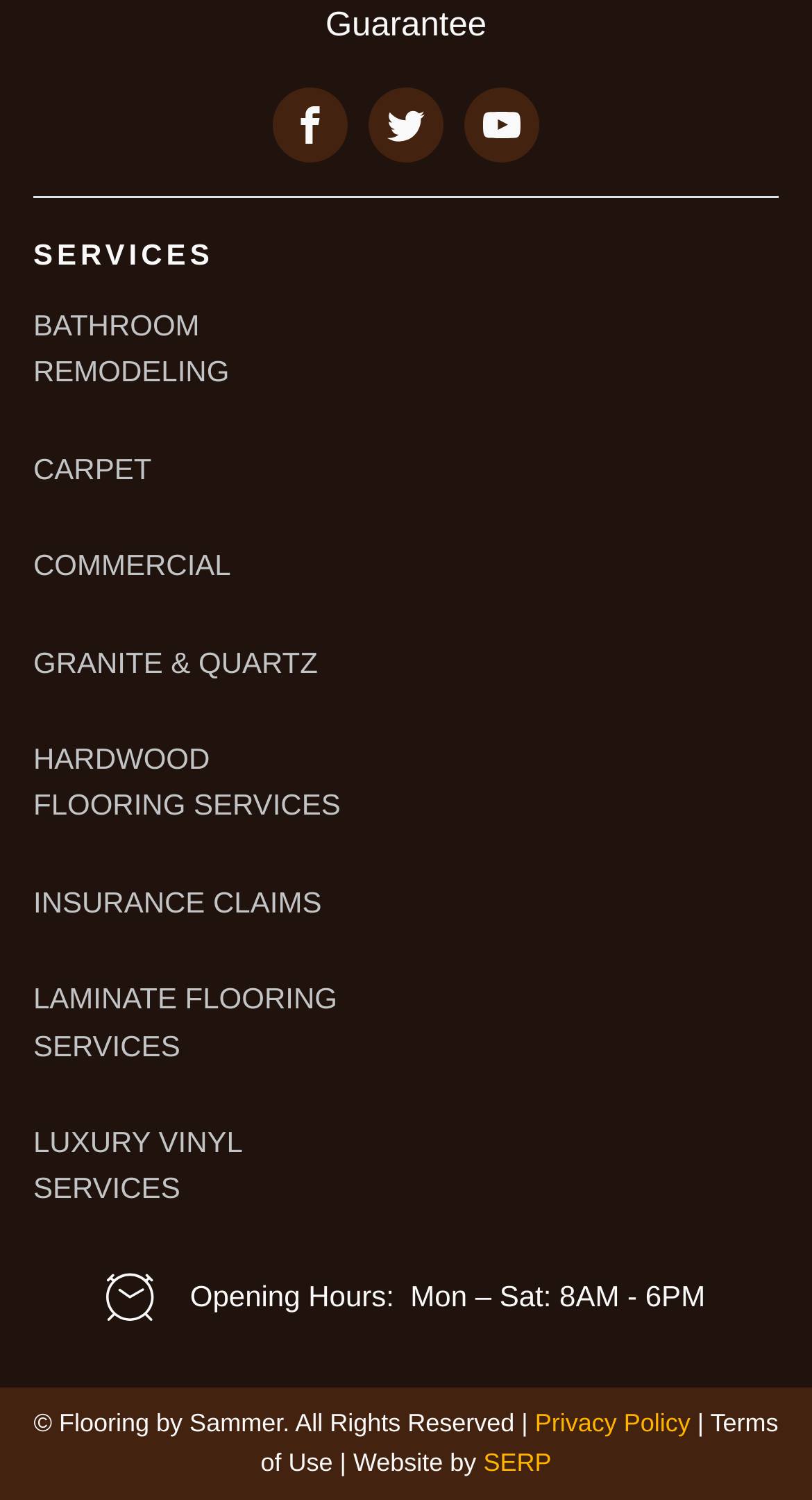Determine the bounding box coordinates of the clickable region to carry out the instruction: "View Advertising policies".

None